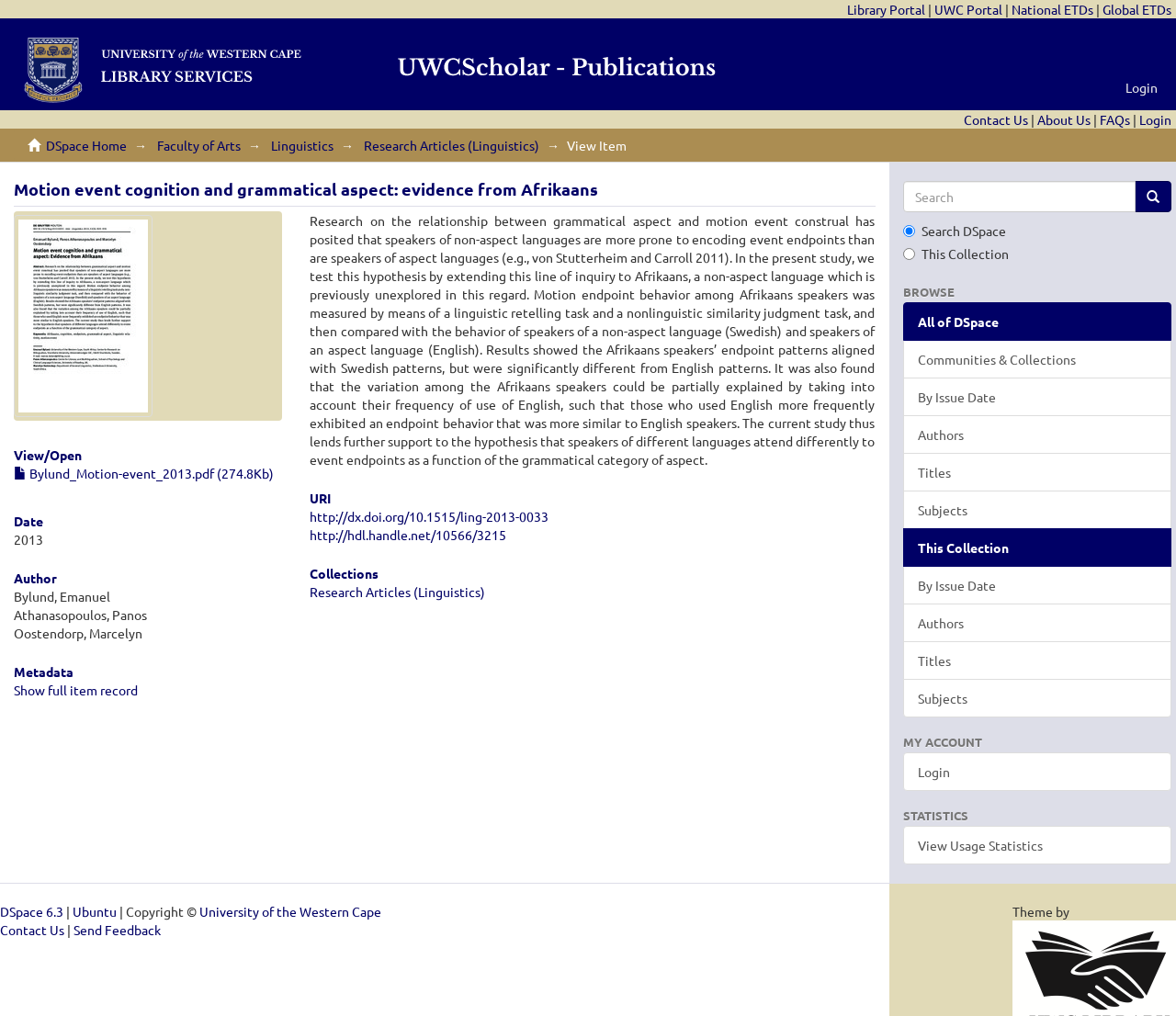Find the bounding box of the UI element described as follows: "View Usage Statistics".

[0.768, 0.813, 0.996, 0.851]